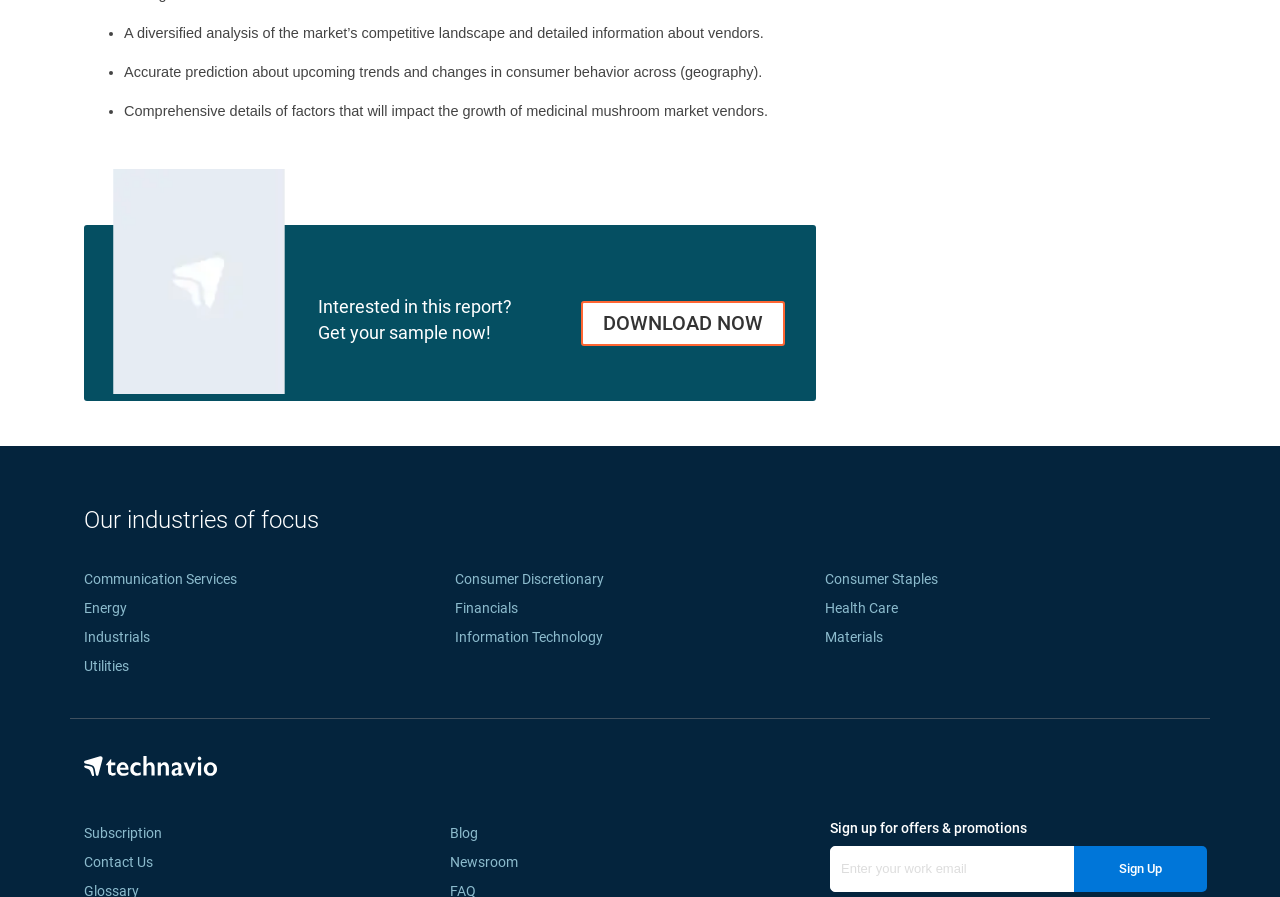Locate the bounding box coordinates of the area you need to click to fulfill this instruction: 'Explore the Health Care industry'. The coordinates must be in the form of four float numbers ranging from 0 to 1: [left, top, right, bottom].

[0.645, 0.669, 0.702, 0.687]